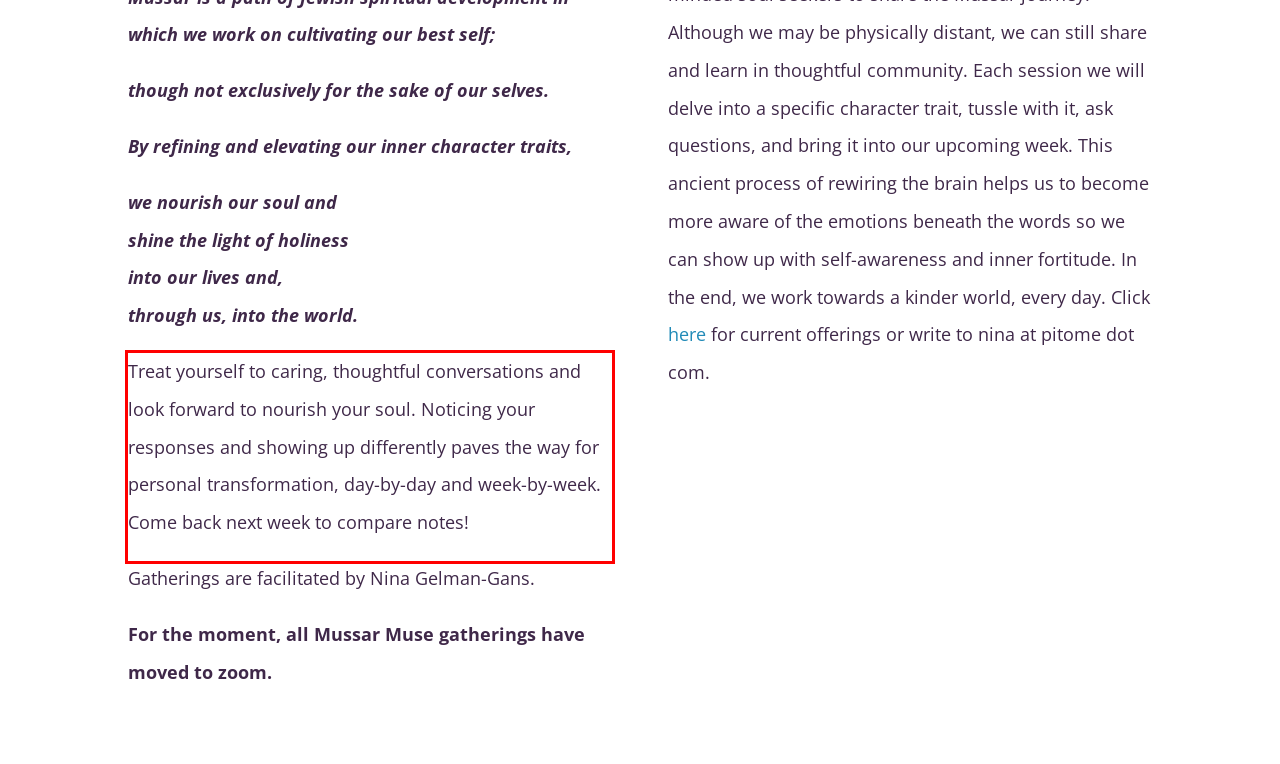You are provided with a webpage screenshot that includes a red rectangle bounding box. Extract the text content from within the bounding box using OCR.

Treat yourself to caring, thoughtful conversations and look forward to nourish your soul. Noticing your responses and showing up differently paves the way for personal transformation, day-by-day and week-by-week. Come back next week to compare notes!